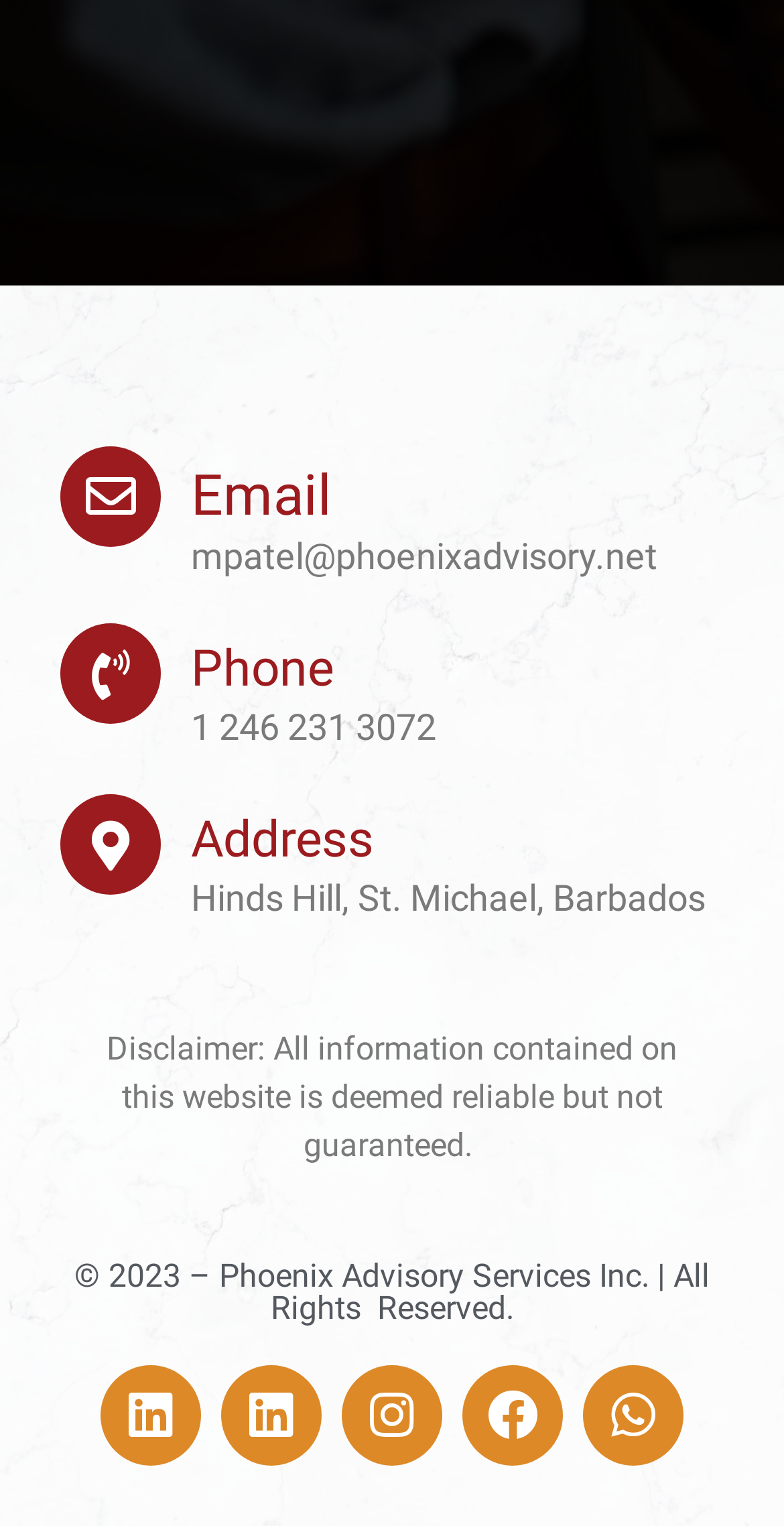Provide your answer in a single word or phrase: 
What is the phone number?

1 246 231 3072